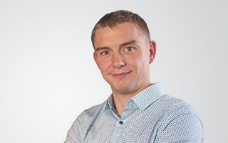Provide a comprehensive description of the image.

The image features a smiling man posed with arms crossed, projecting confidence and approachability. He is wearing a light blue shirt adorned with a subtle pattern, which complements his friendly demeanor. The background is a soft white gradient, enhancing the subject's presence and focusing attention on his expression. This image is likely associated with professional contexts, possibly related to the Fraunhofer Institute for Material and Beam Technology IWS, given the surrounding web content. The overall impression is one of professionalism, engagement, and a welcoming attitude, suitable for representing the forefront of innovation and collaboration in the scientific and technological fields.